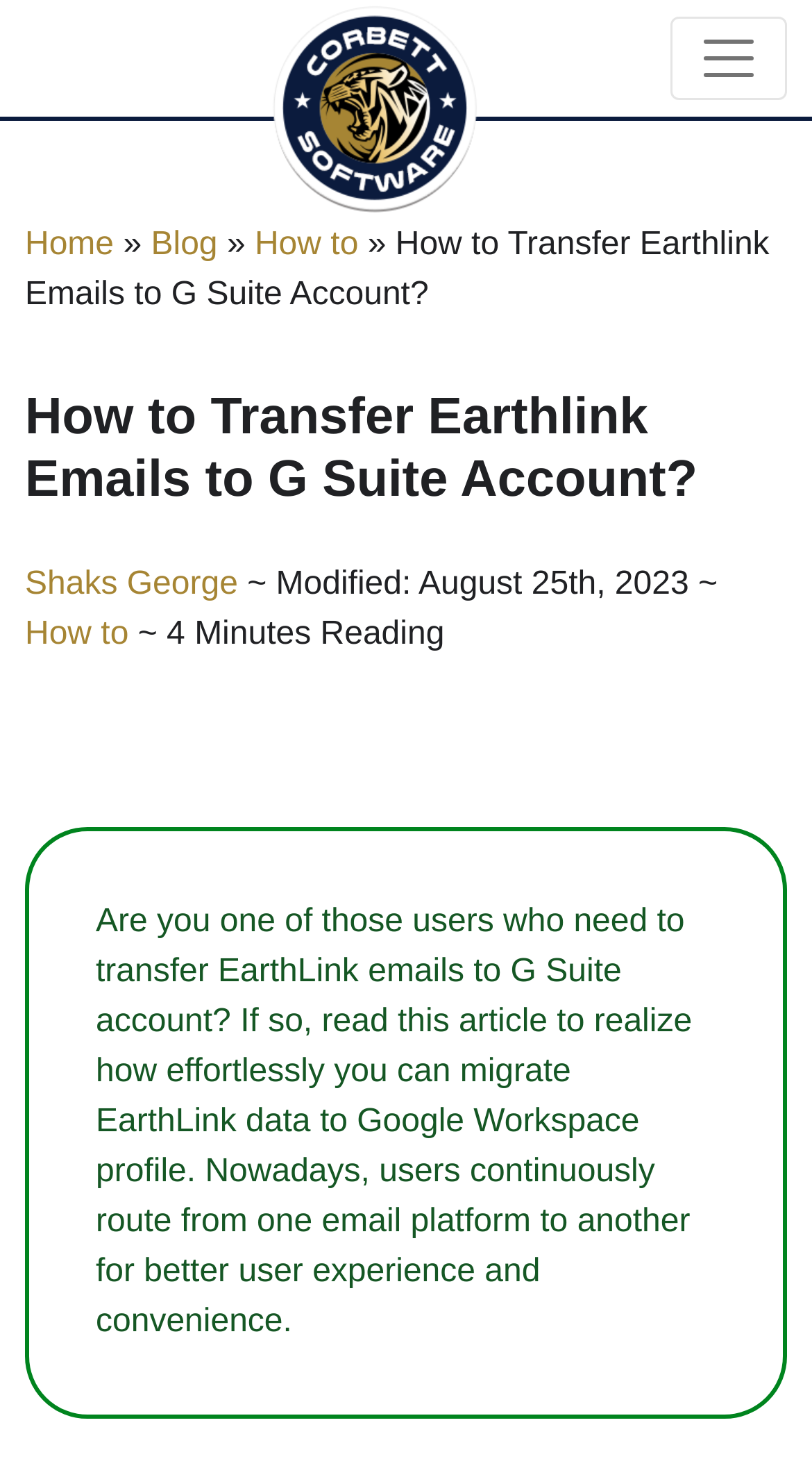How long does it take to read this article?
Look at the screenshot and respond with a single word or phrase.

4 Minutes